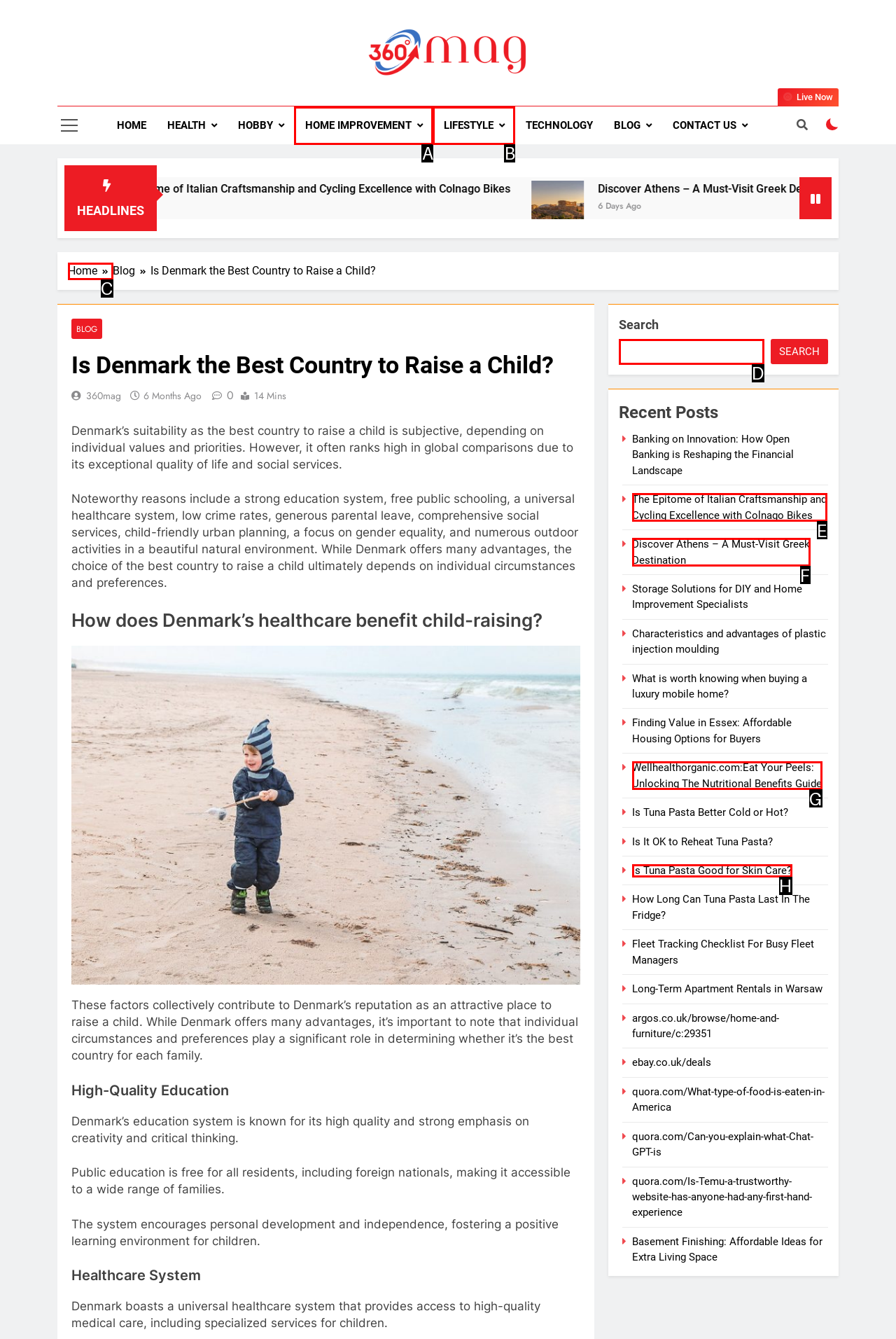Determine which option fits the element description: Home Improvement
Answer with the option’s letter directly.

A